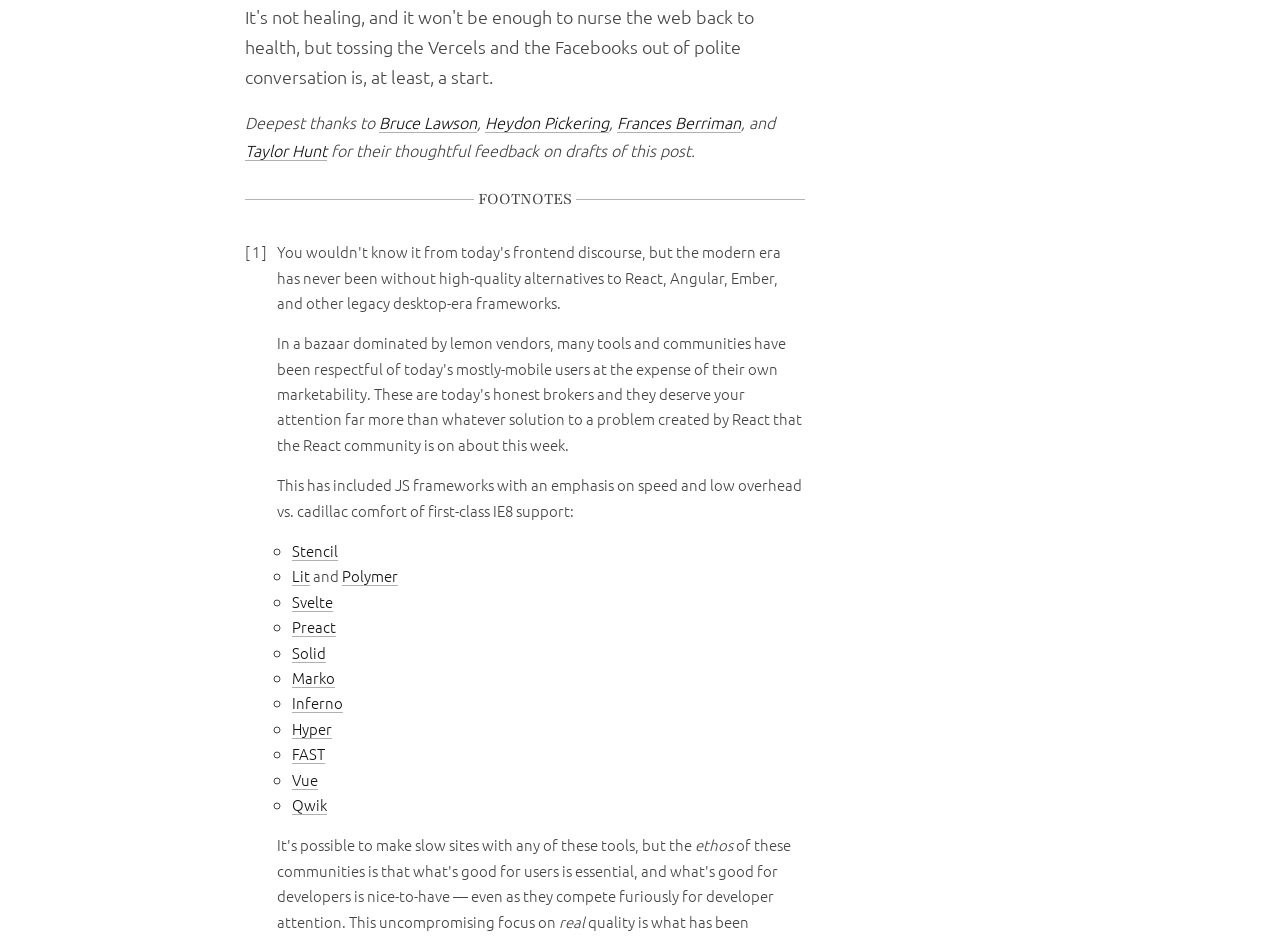What is the topic of the list?
Refer to the image and respond with a one-word or short-phrase answer.

JS frameworks